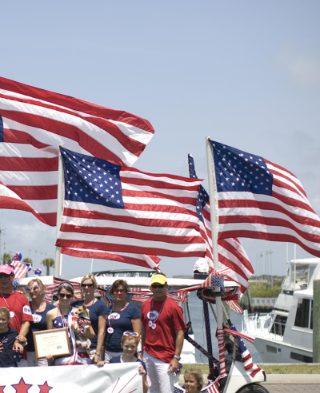Please reply with a single word or brief phrase to the question: 
What is the mood of the participants?

Joyful and celebratory